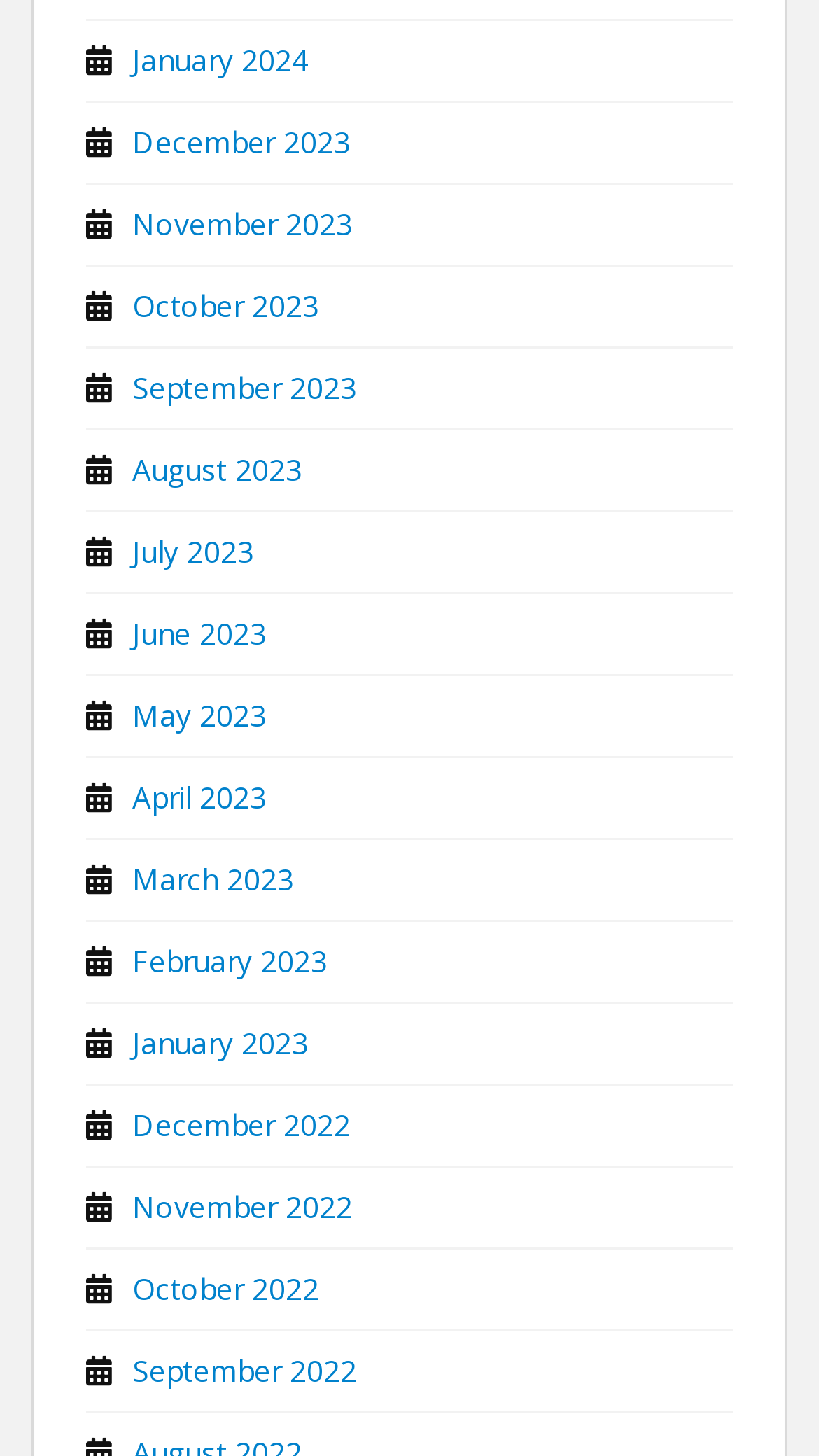Locate the bounding box coordinates of the clickable region necessary to complete the following instruction: "access October 2023". Provide the coordinates in the format of four float numbers between 0 and 1, i.e., [left, top, right, bottom].

[0.162, 0.196, 0.39, 0.224]